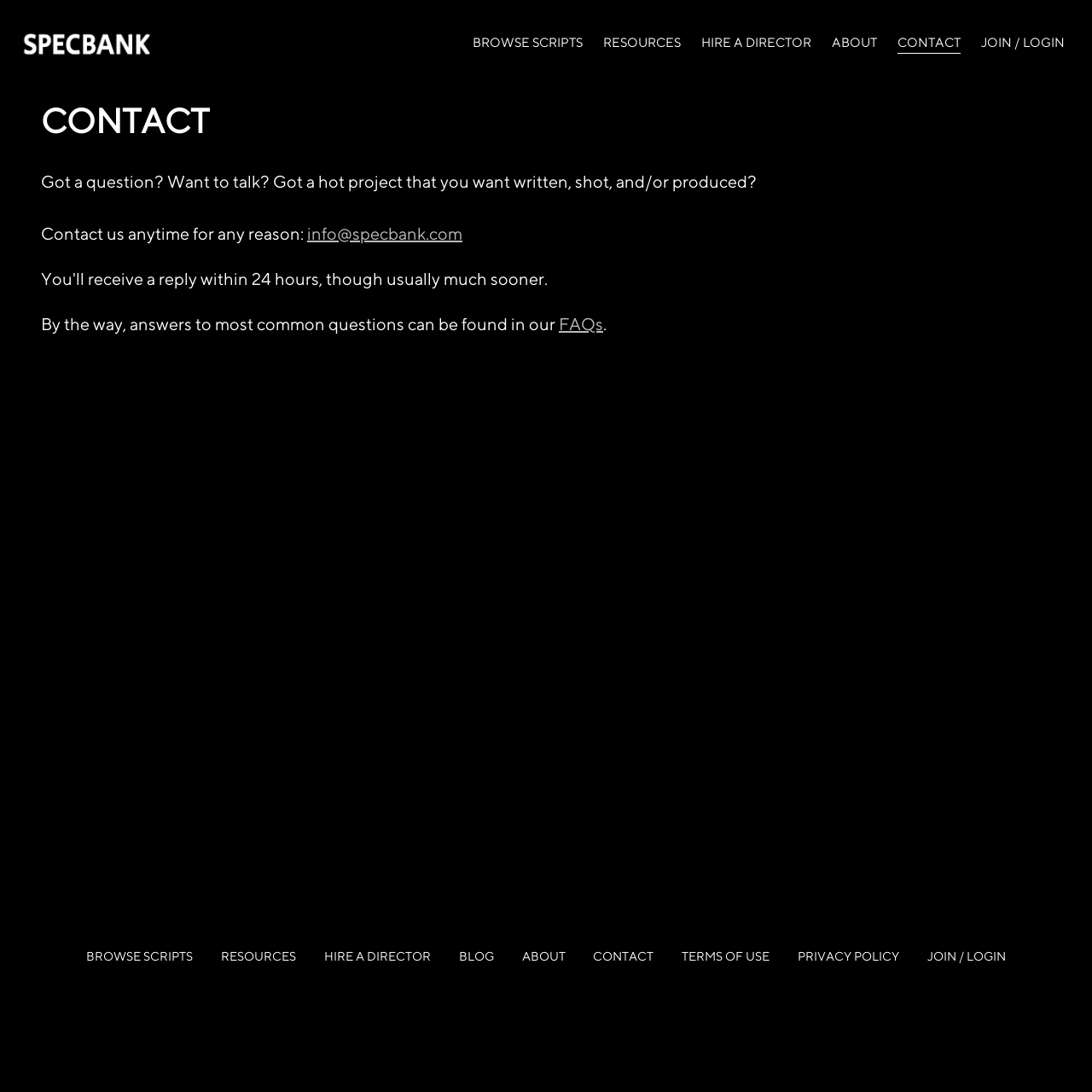What is the purpose of the contact page?
Analyze the screenshot and provide a detailed answer to the question.

Based on the text on the contact page, it seems that the purpose is to provide a way for users to get in touch with the website, whether it's to ask a question, discuss a project, or for any other reason.